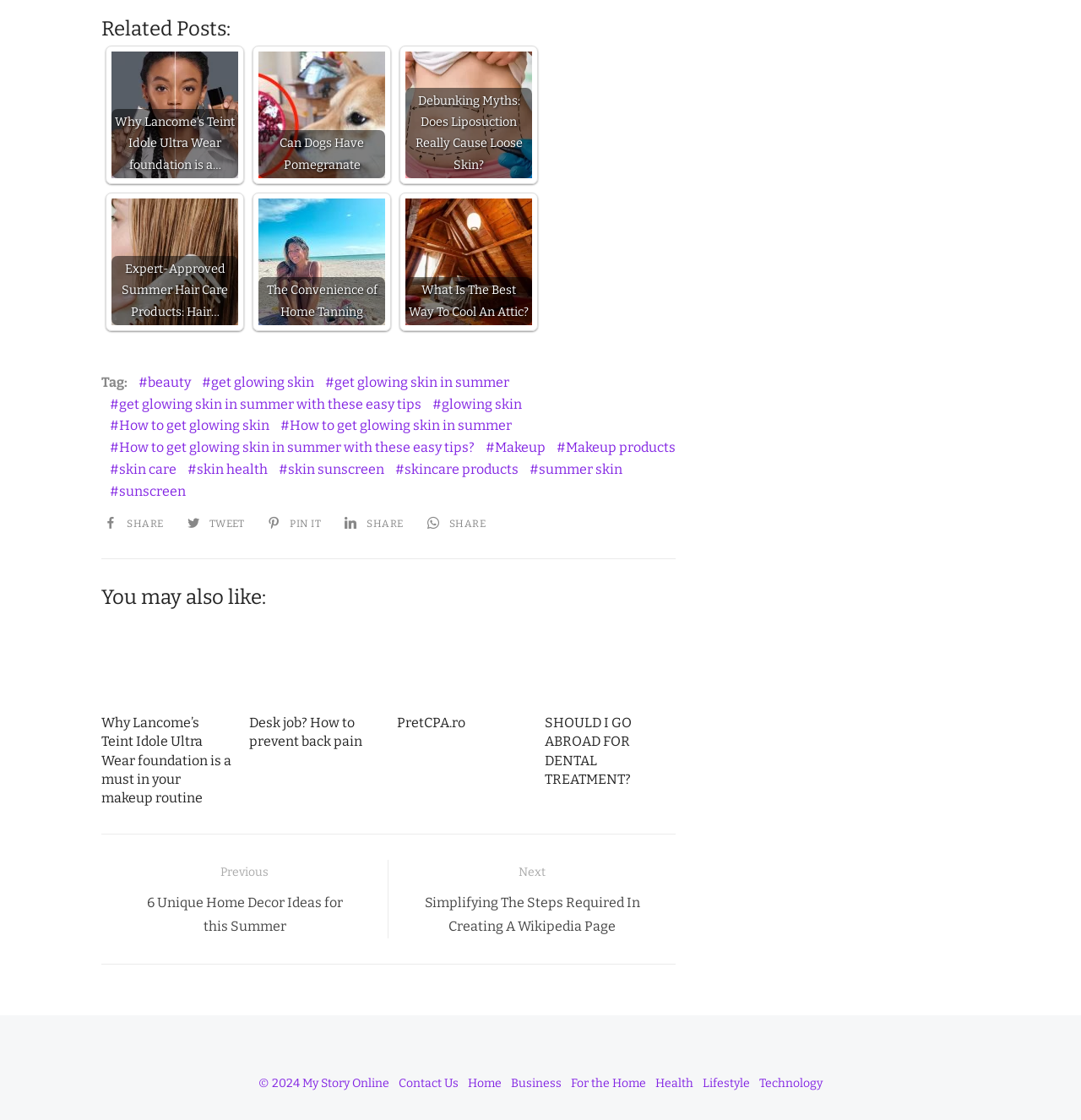Please specify the bounding box coordinates for the clickable region that will help you carry out the instruction: "Click on the 'Why Lancome's Teint Idole Ultra Wear foundation is a…' link".

[0.103, 0.046, 0.22, 0.159]